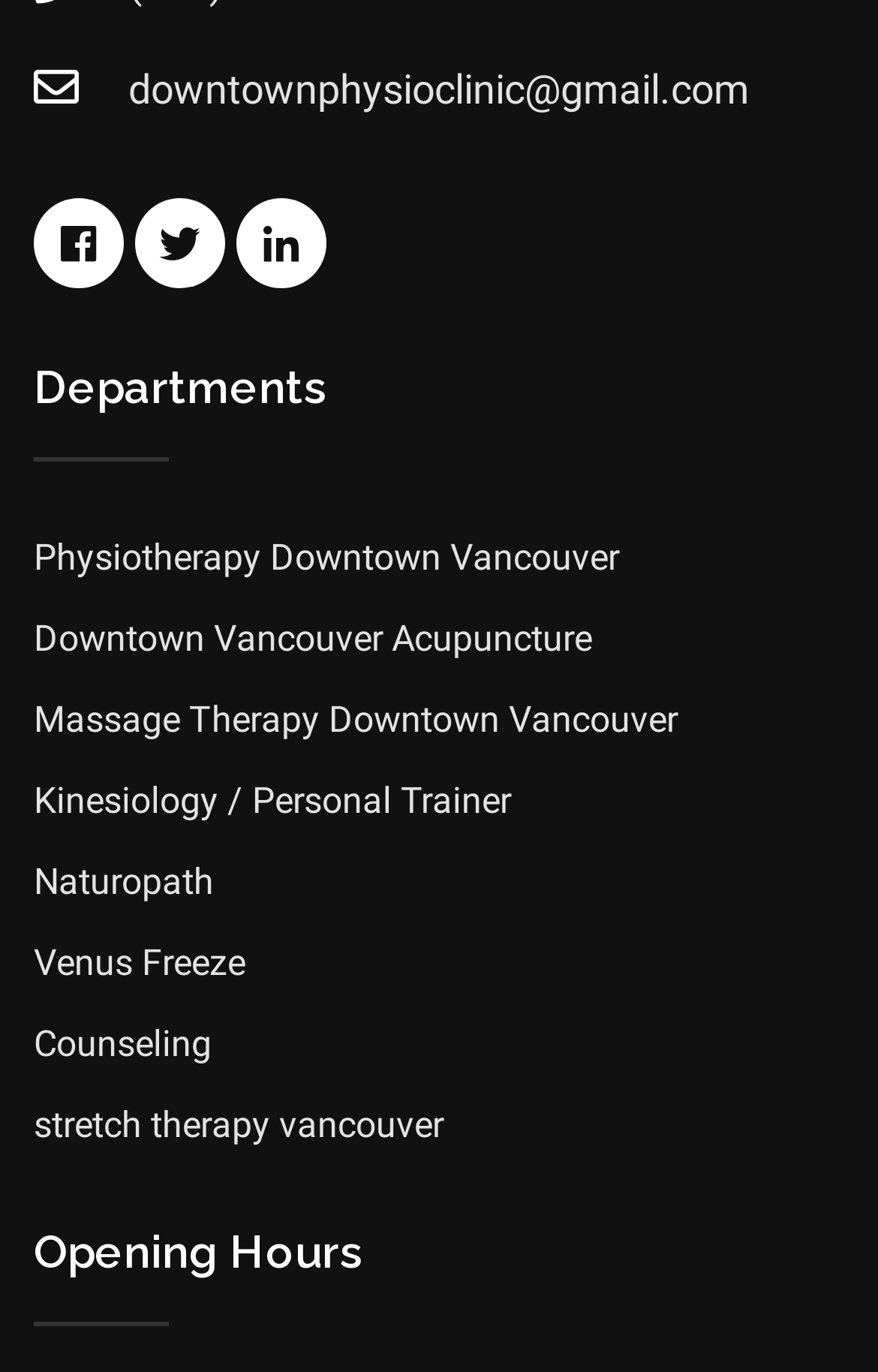Provide the bounding box for the UI element matching this description: "Counseling".

[0.038, 0.745, 0.241, 0.776]